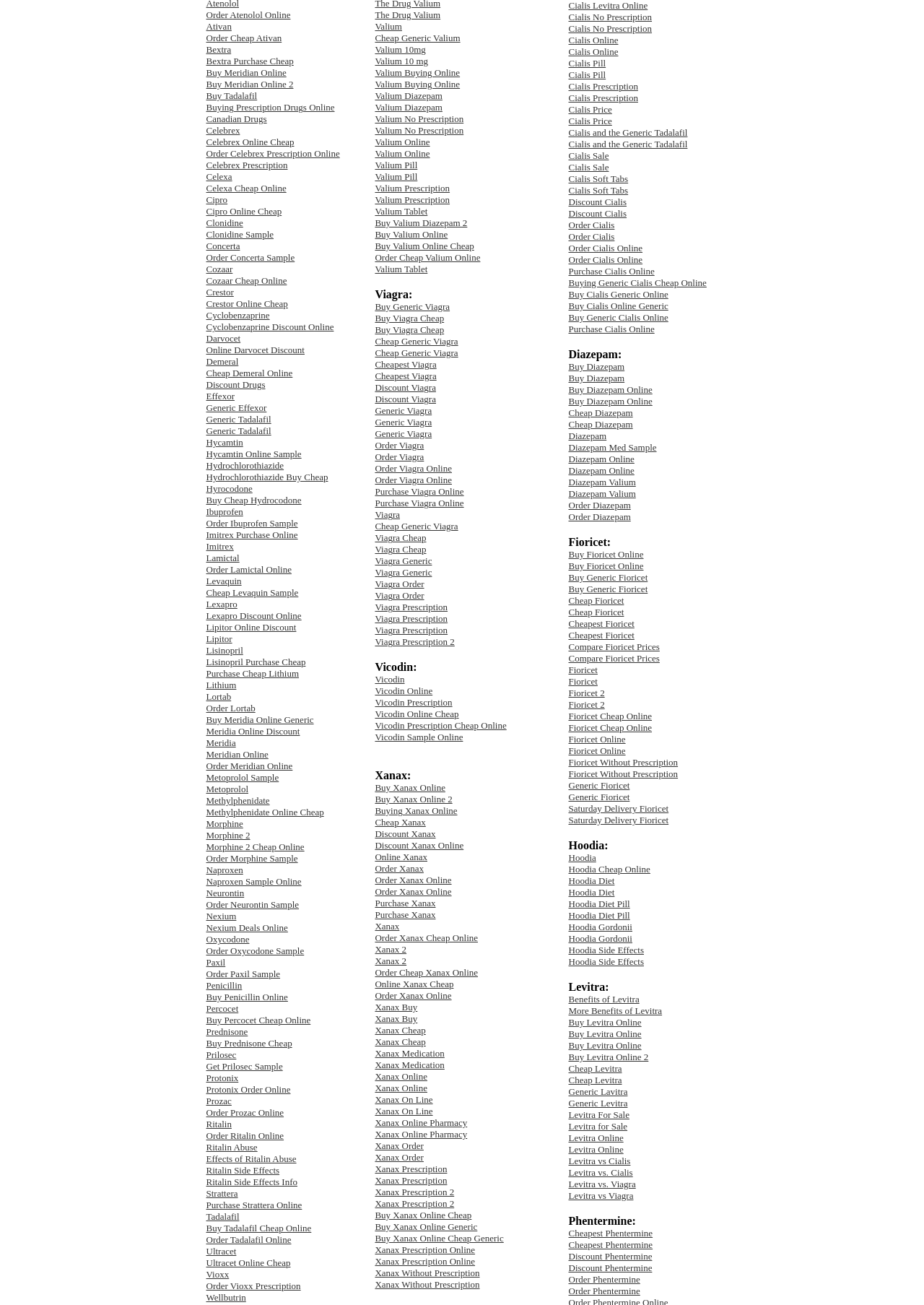What is the common theme among the links on this webpage?
Examine the webpage screenshot and provide an in-depth answer to the question.

The links on the webpage all relate to buying or ordering medications online, with options to purchase Cialis, Diazepam, Fioricet, and Hoodia from various sources.